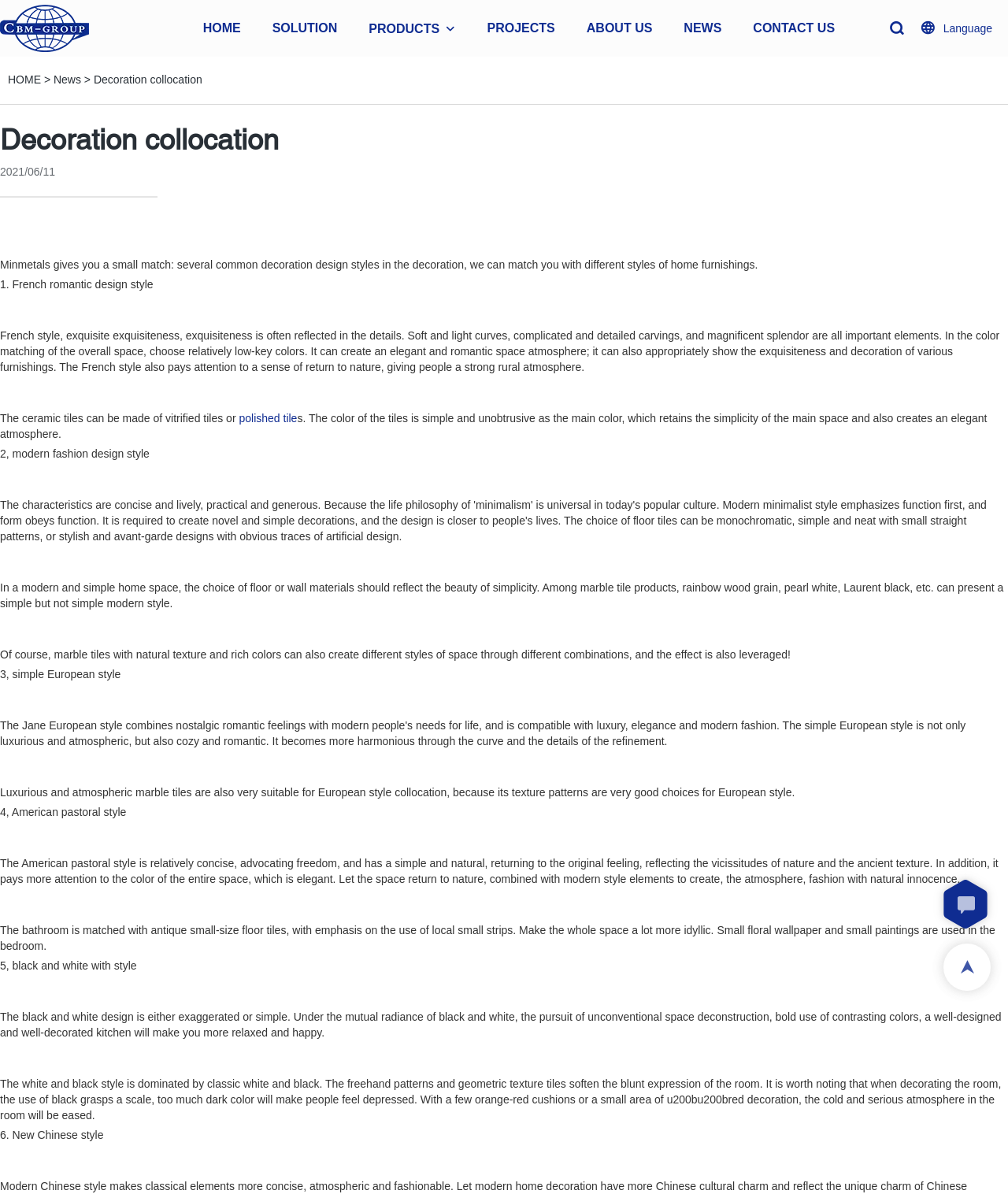Pinpoint the bounding box coordinates of the area that must be clicked to complete this instruction: "Click on the 'polished tile' link".

[0.237, 0.345, 0.295, 0.355]